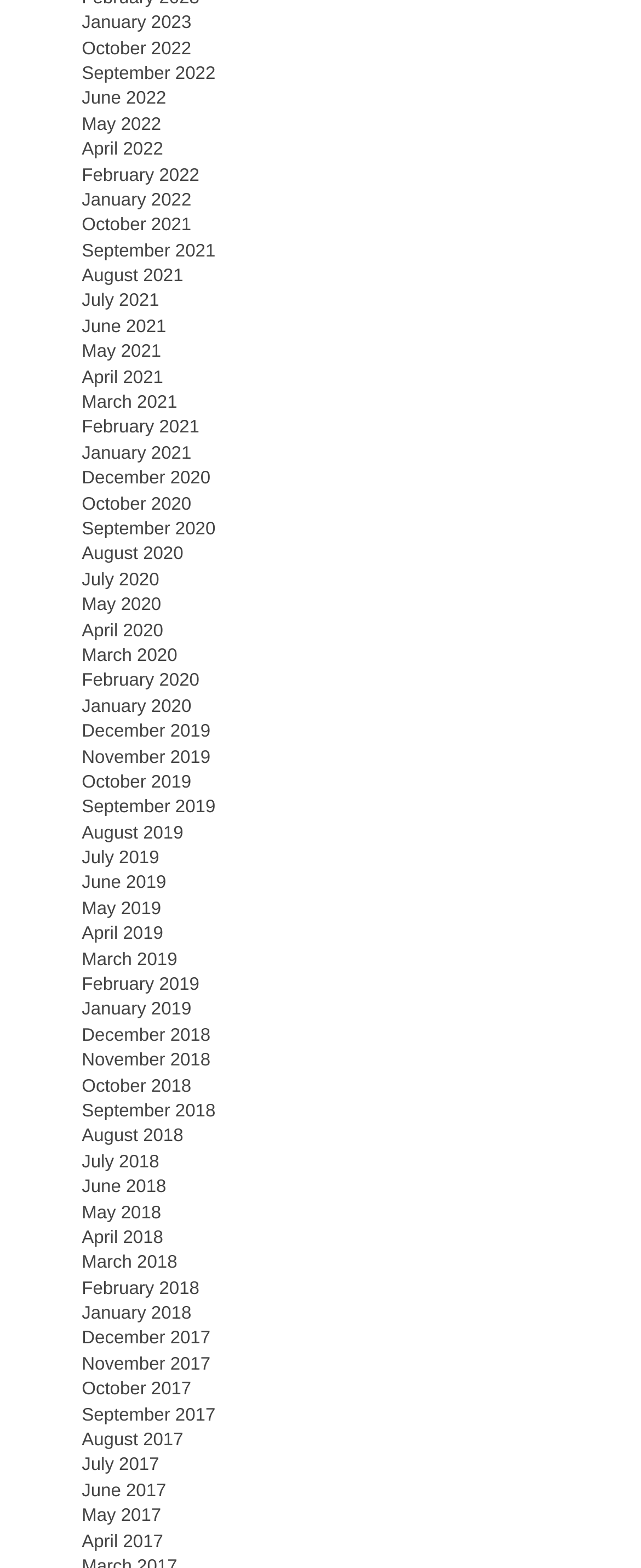Locate the coordinates of the bounding box for the clickable region that fulfills this instruction: "View December 2019".

[0.128, 0.46, 0.328, 0.473]